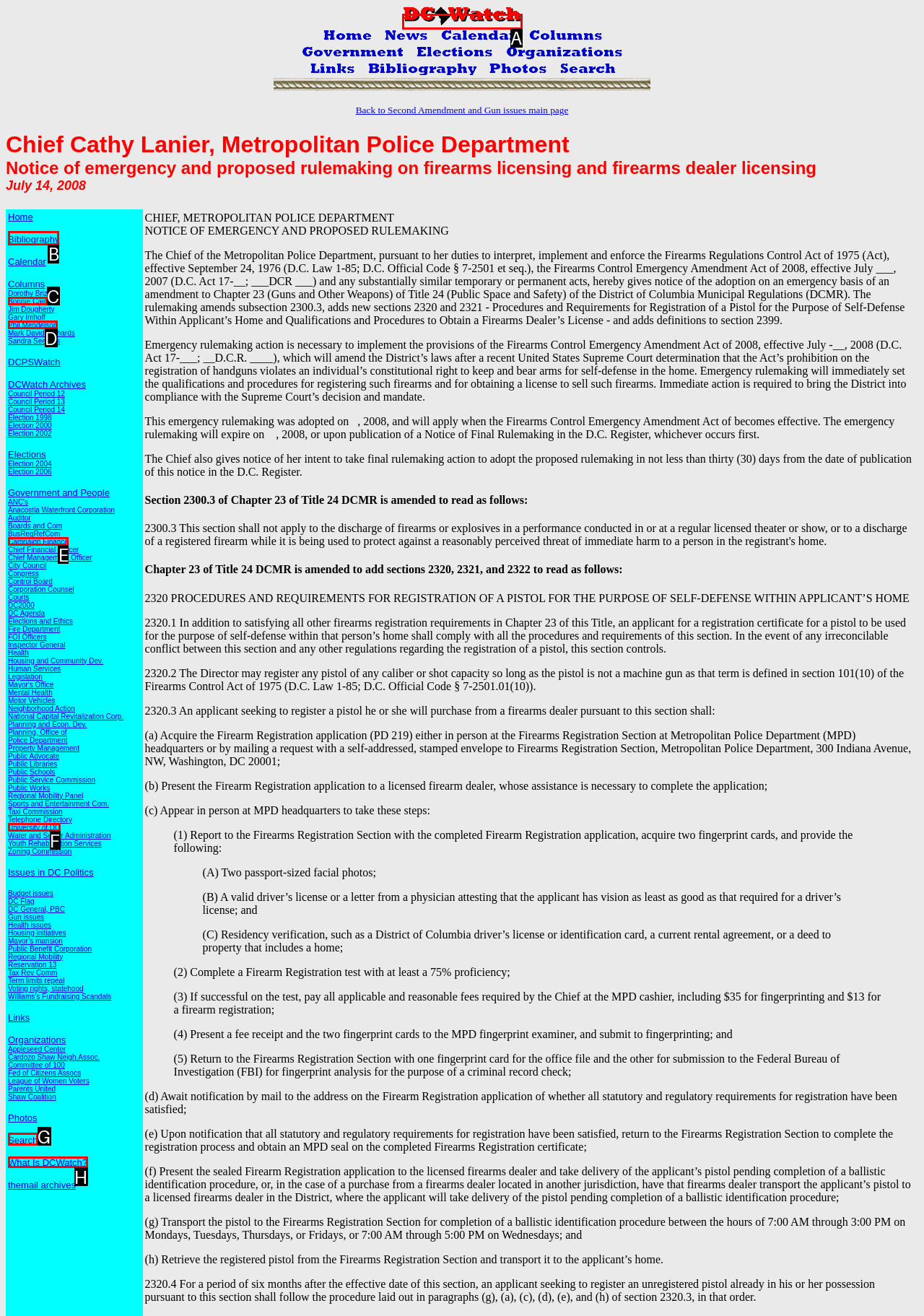Which lettered option should be clicked to achieve the task: Click the link to view the Bibliography? Choose from the given choices.

B